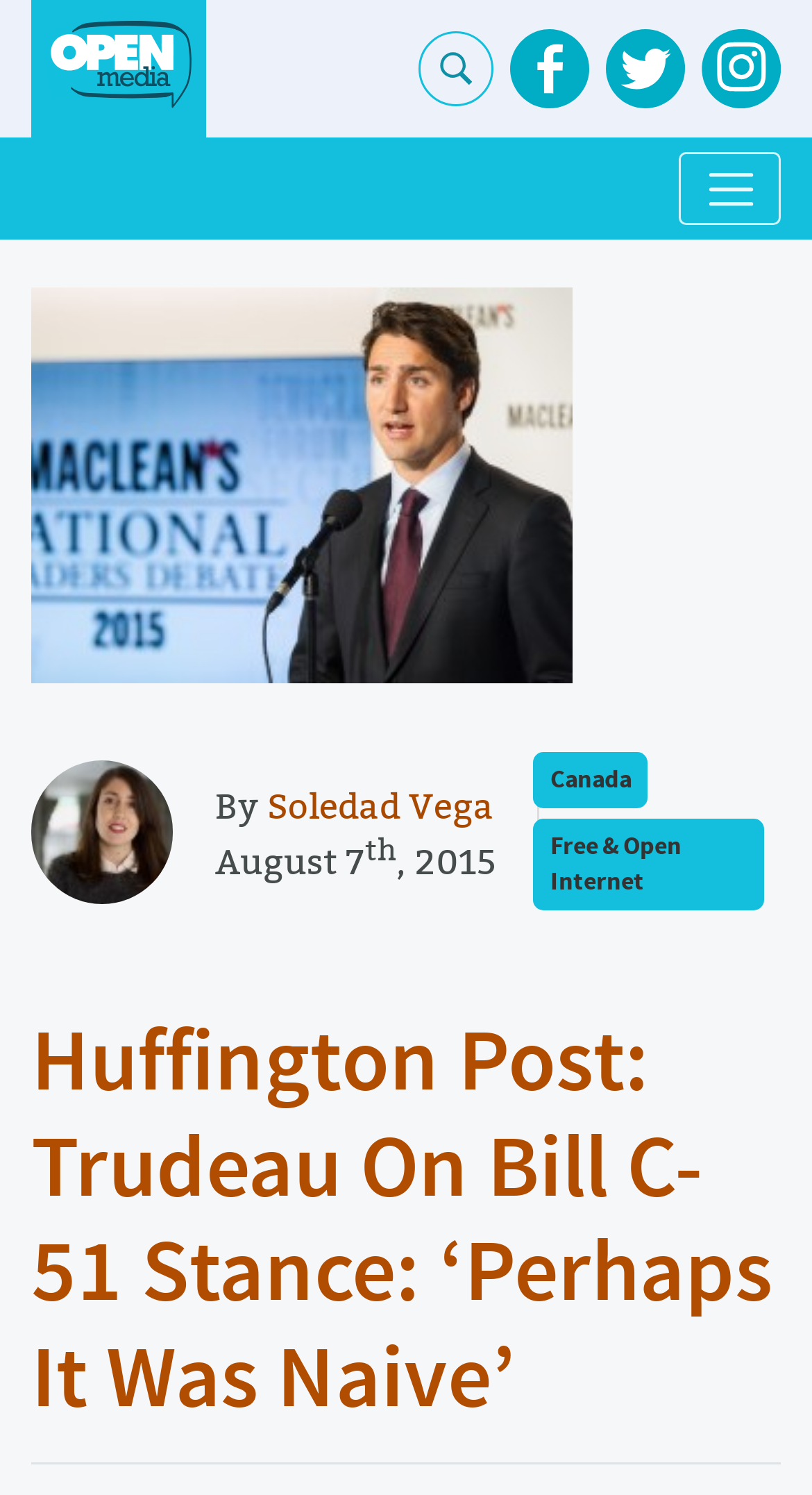Locate the bounding box coordinates of the element that should be clicked to fulfill the instruction: "read article by Soledad Vega".

[0.329, 0.522, 0.609, 0.554]